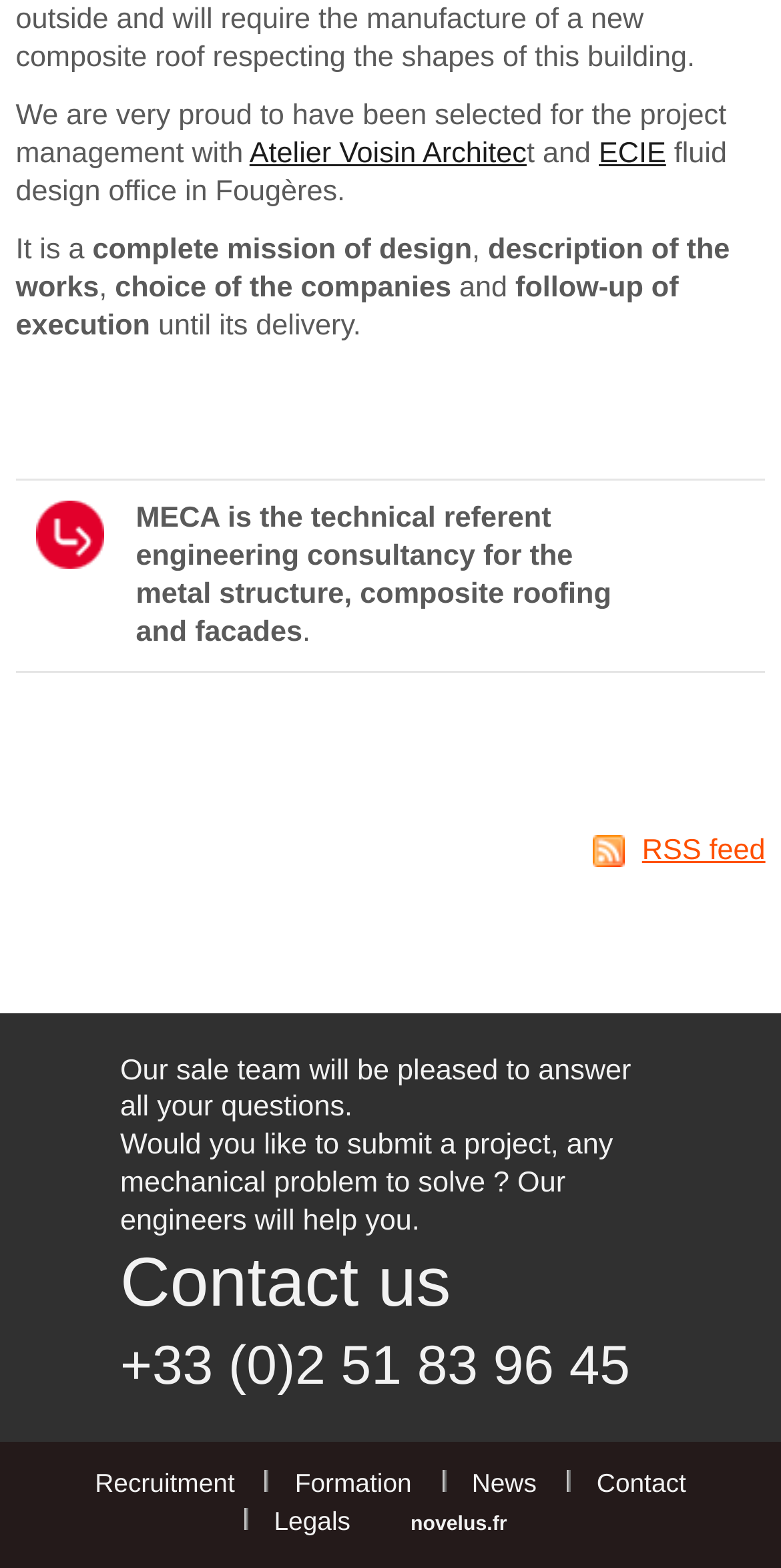What are the types of problems that the company's engineers can help with?
Look at the image and provide a detailed response to the question.

According to the text 'Would you like to submit a project, any mechanical problem to solve? Our engineers will help you.', the company's engineers can help with mechanical problems.